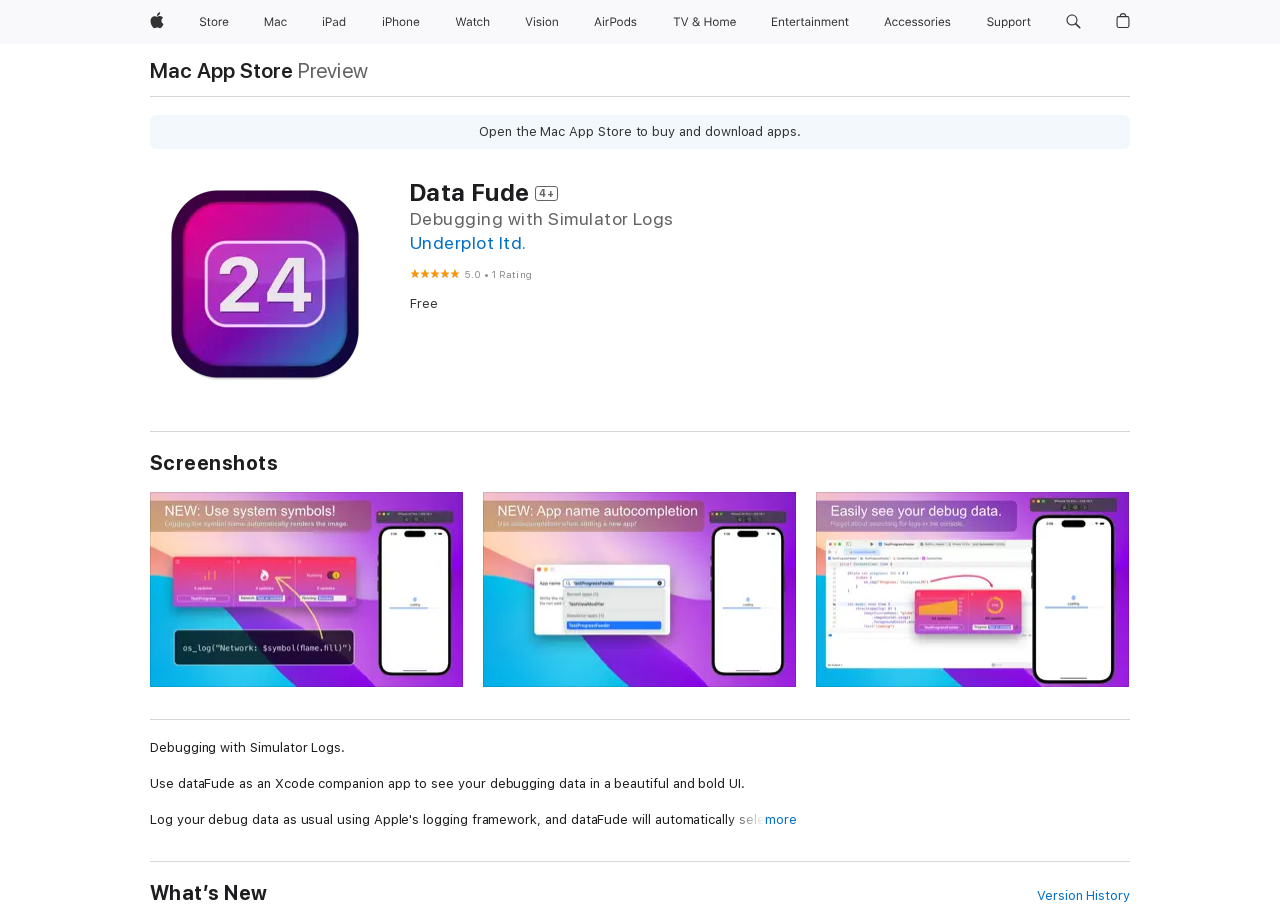Find the bounding box coordinates for the UI element that matches this description: "more".

[0.598, 0.896, 0.623, 0.916]